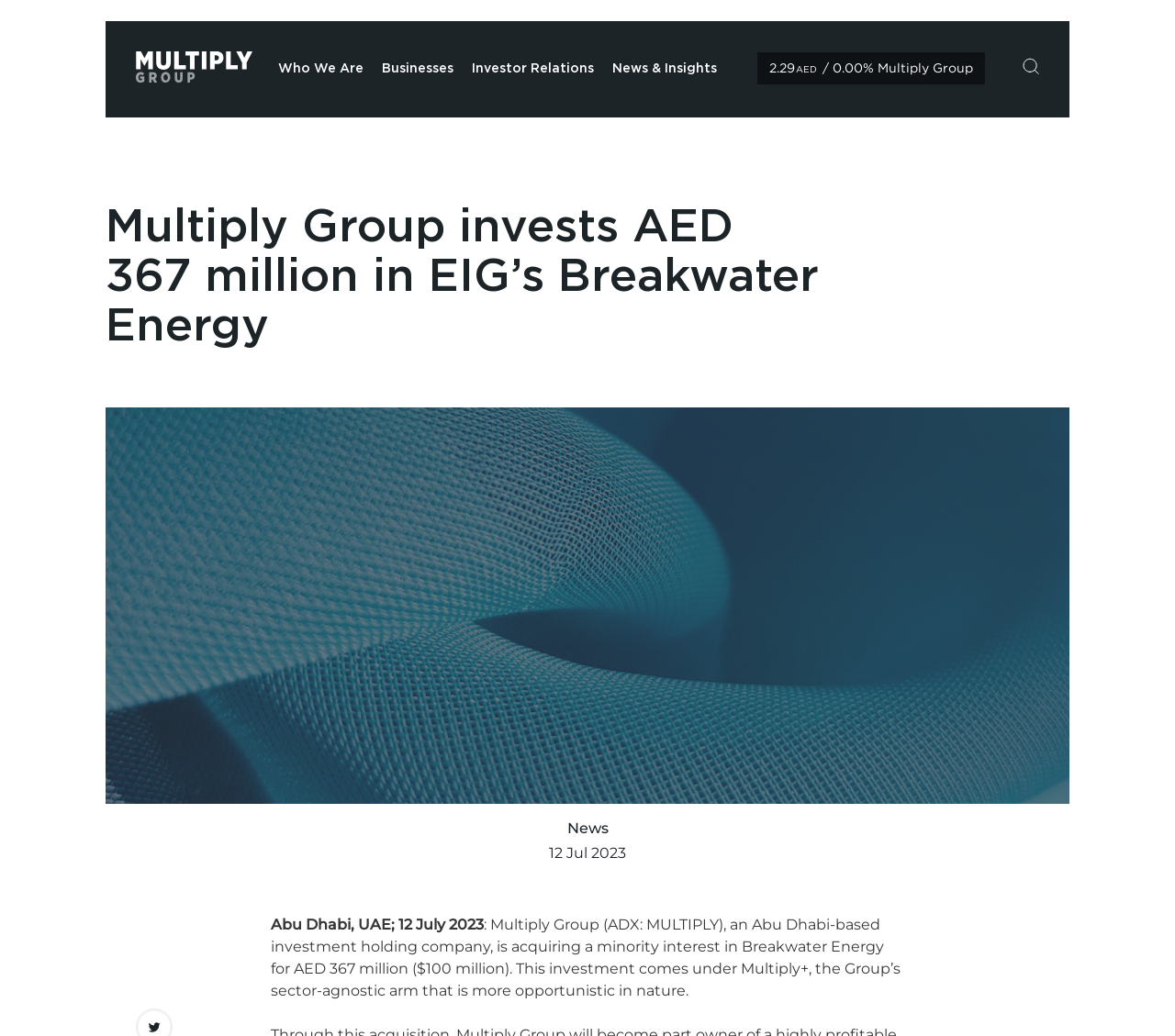Analyze the image and give a detailed response to the question:
What is the date of the news?

The date of the news can be found in the text '12 Jul 2023' which is located above the news article, indicating the date when the news was published.